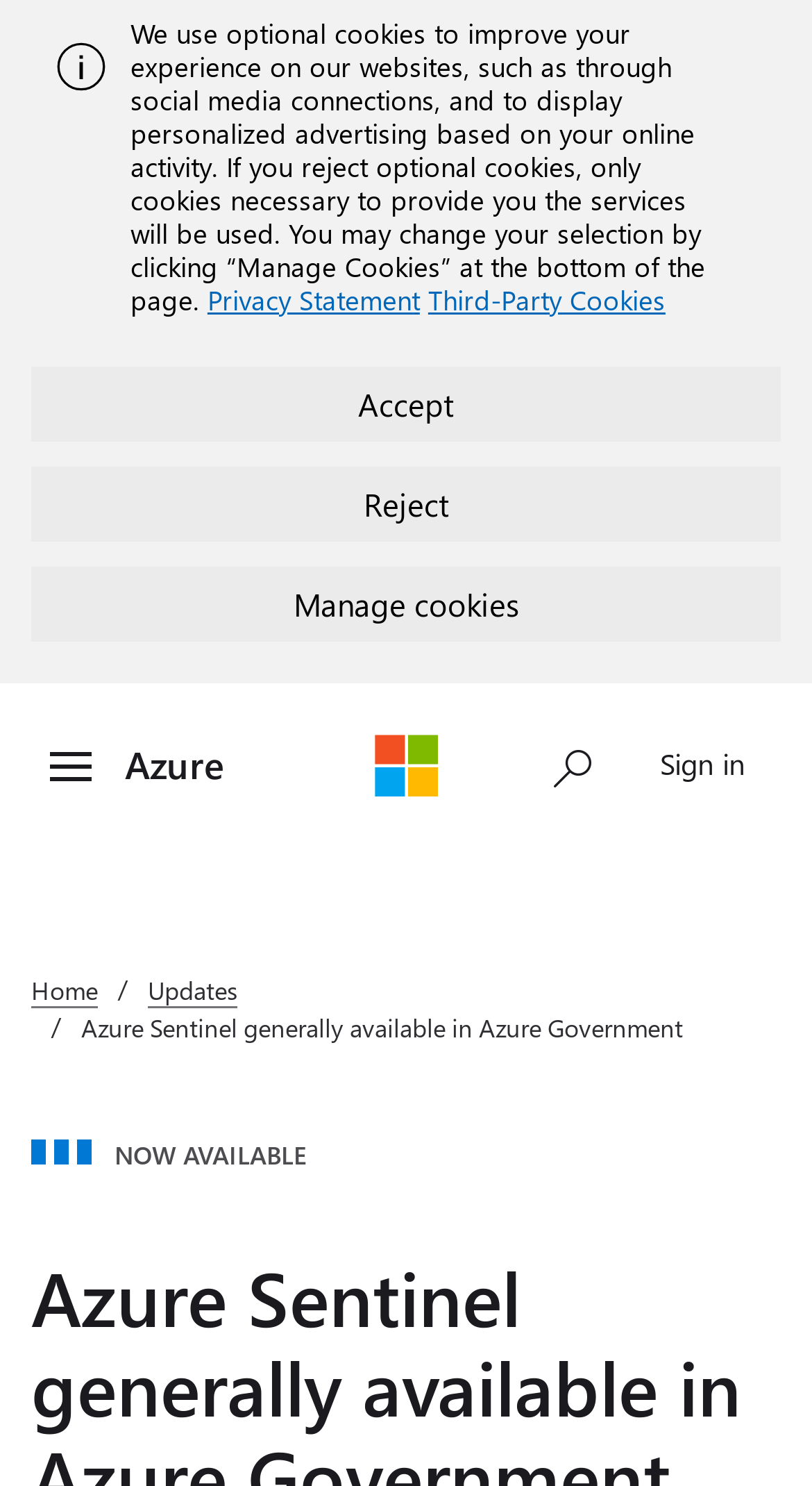Is there a sign in option?
Answer the question with a single word or phrase by looking at the picture.

Yes